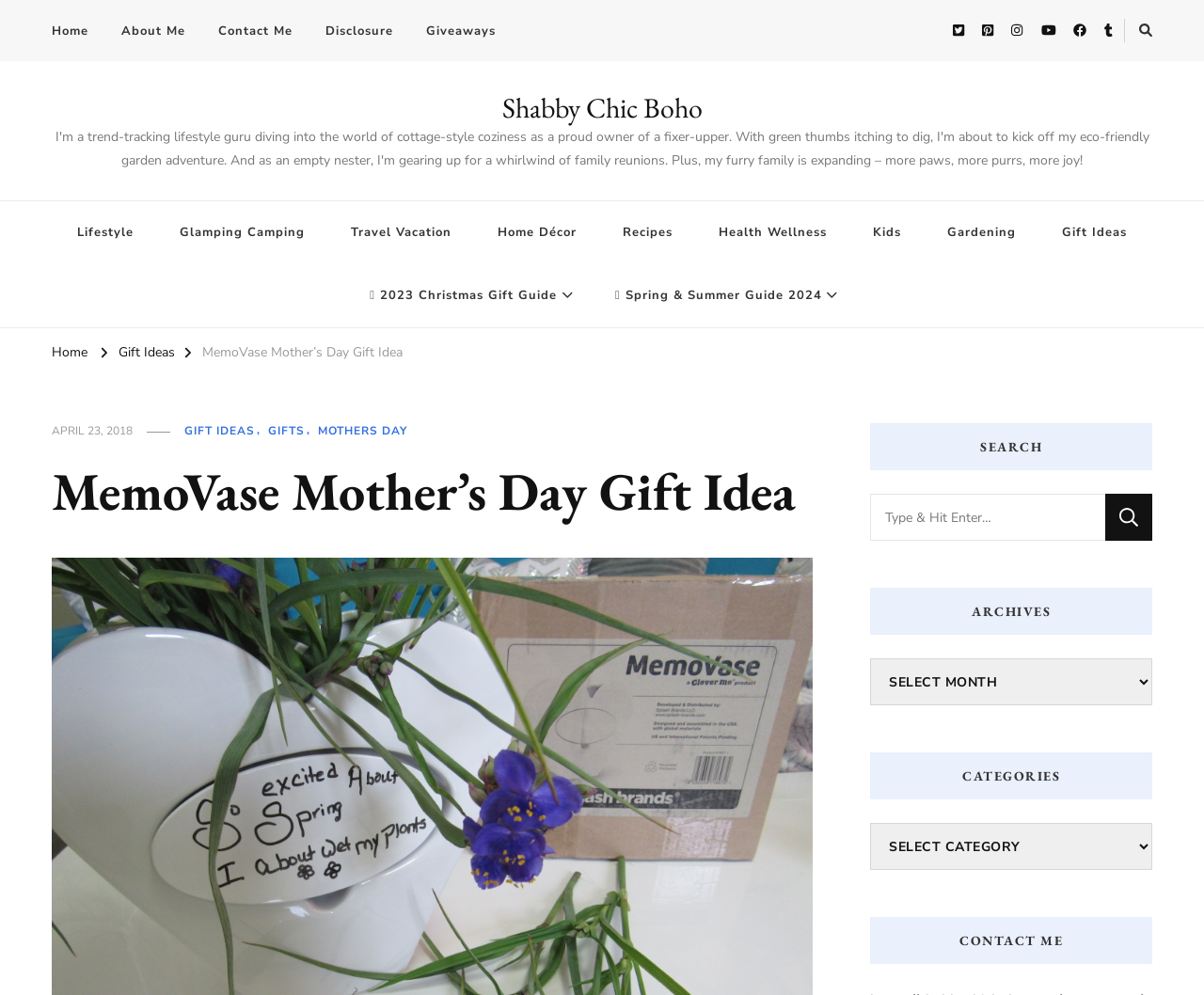Identify the bounding box coordinates for the region of the element that should be clicked to carry out the instruction: "Add a comment". The bounding box coordinates should be four float numbers between 0 and 1, i.e., [left, top, right, bottom].

None